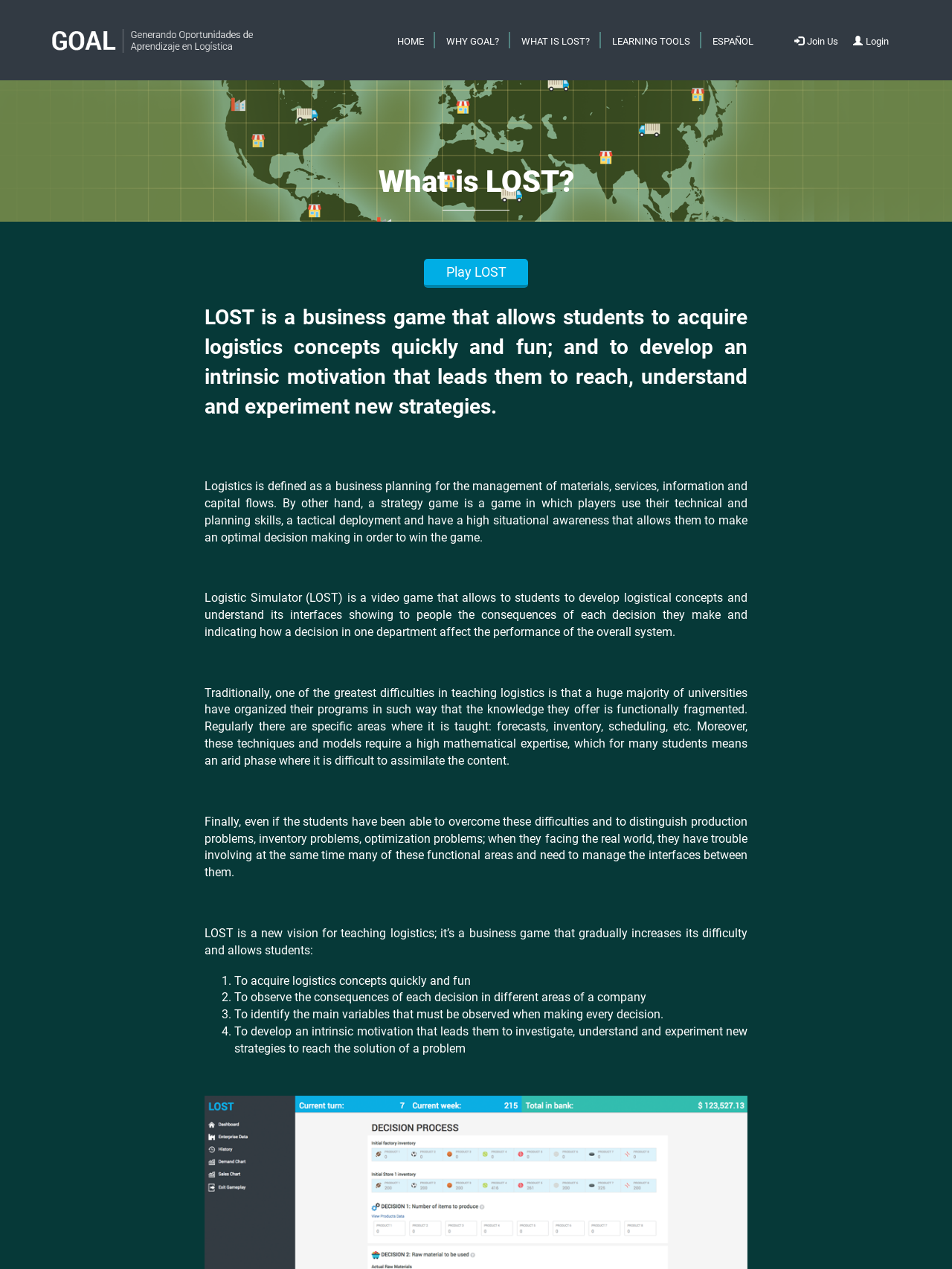Locate the UI element described by Map & Directions in the provided webpage screenshot. Return the bounding box coordinates in the format (top-left x, top-left y, bottom-right x, bottom-right y), ensuring all values are between 0 and 1.

None